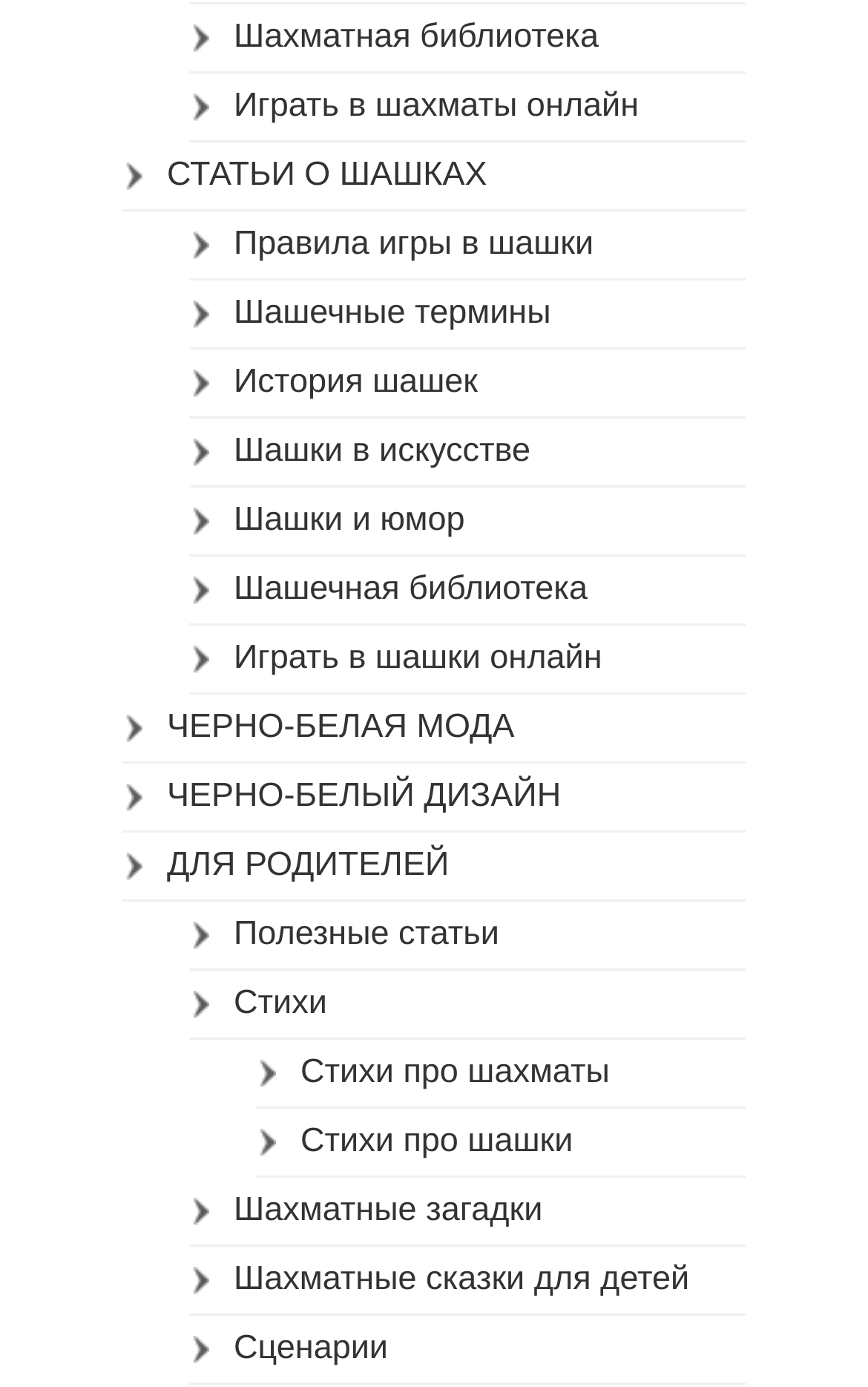Please reply with a single word or brief phrase to the question: 
How many links are there on the webpage?

21